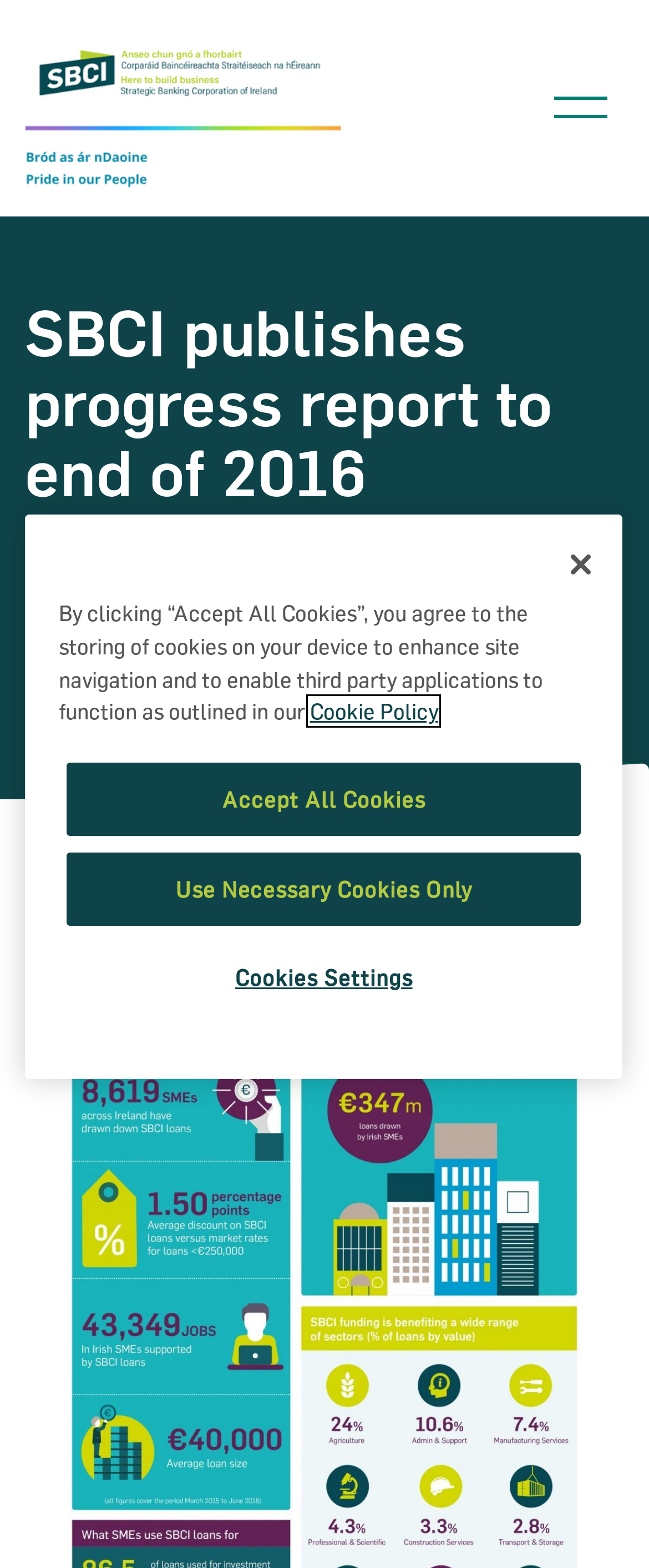Identify the bounding box for the UI element described as: "NEURONESS". The coordinates should be four float numbers between 0 and 1, i.e., [left, top, right, bottom].

None